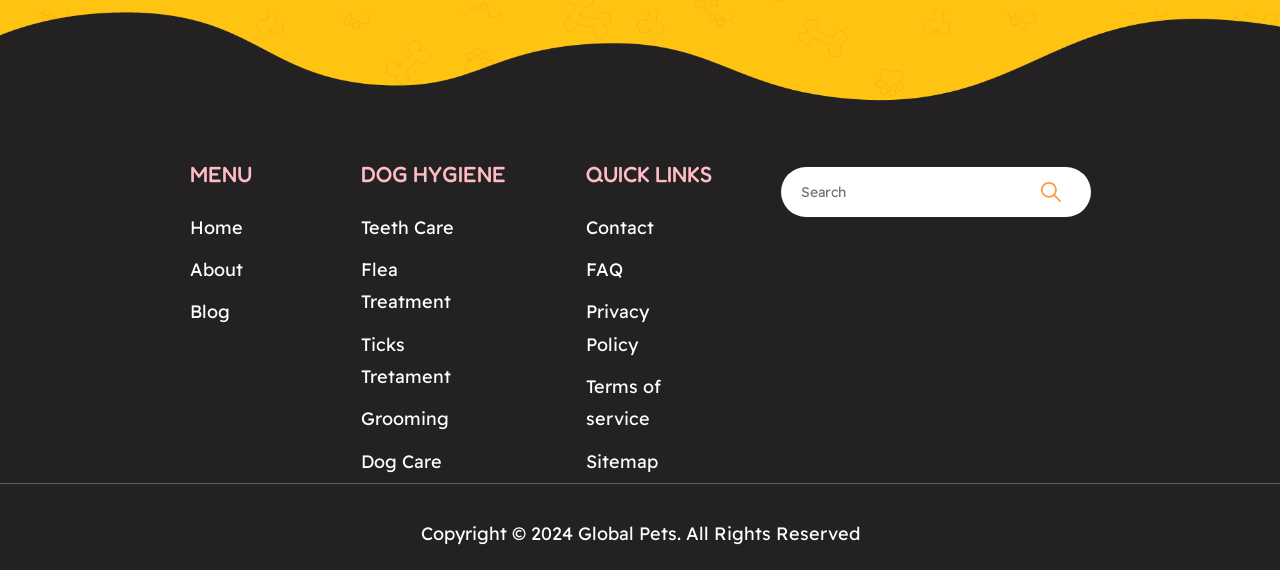Identify the bounding box coordinates of the region that needs to be clicked to carry out this instruction: "Contact us". Provide these coordinates as four float numbers ranging from 0 to 1, i.e., [left, top, right, bottom].

[0.458, 0.371, 0.511, 0.428]